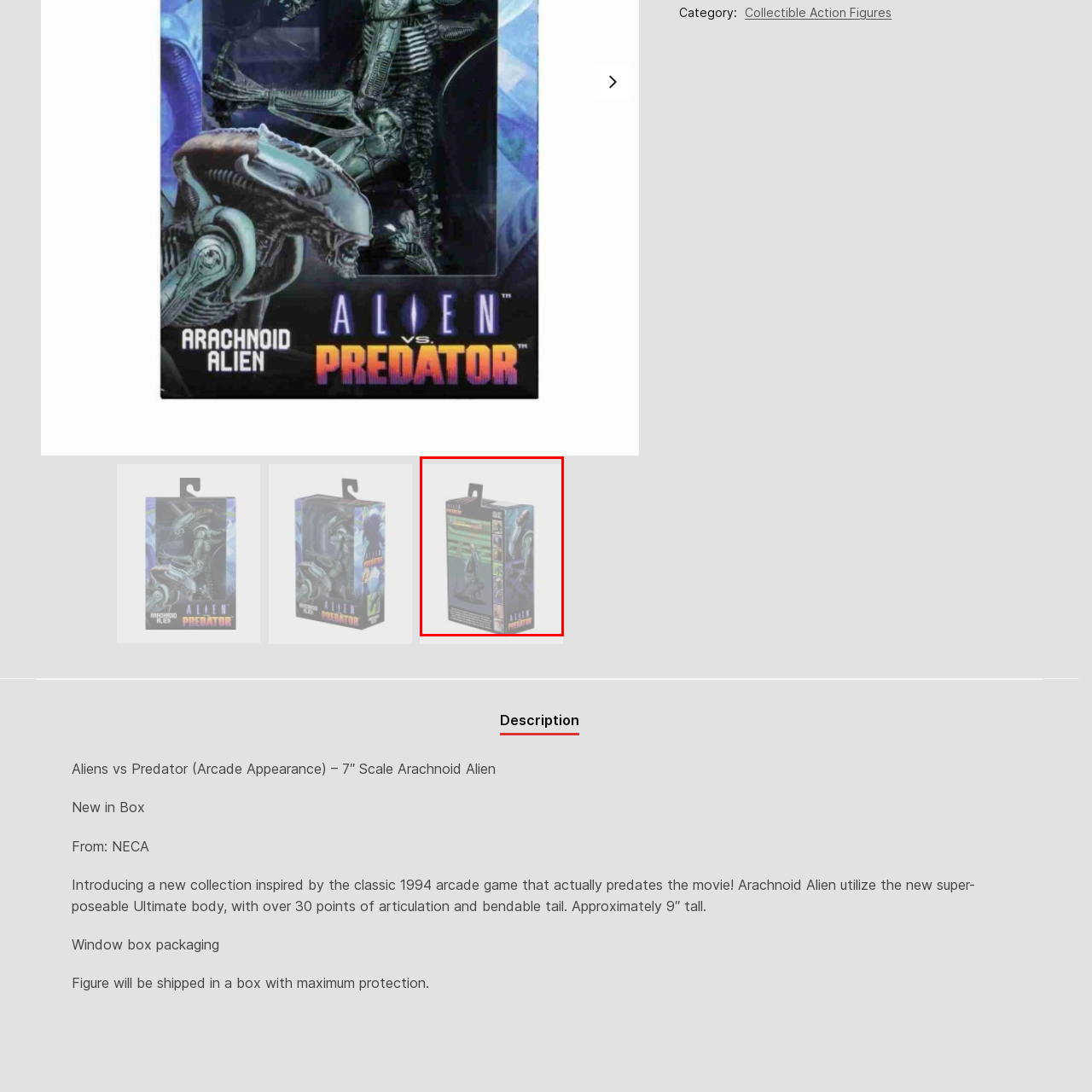How many points of articulation does the Arachnoid Alien figure have?
Focus on the red-bounded area of the image and reply with one word or a short phrase.

Over 30